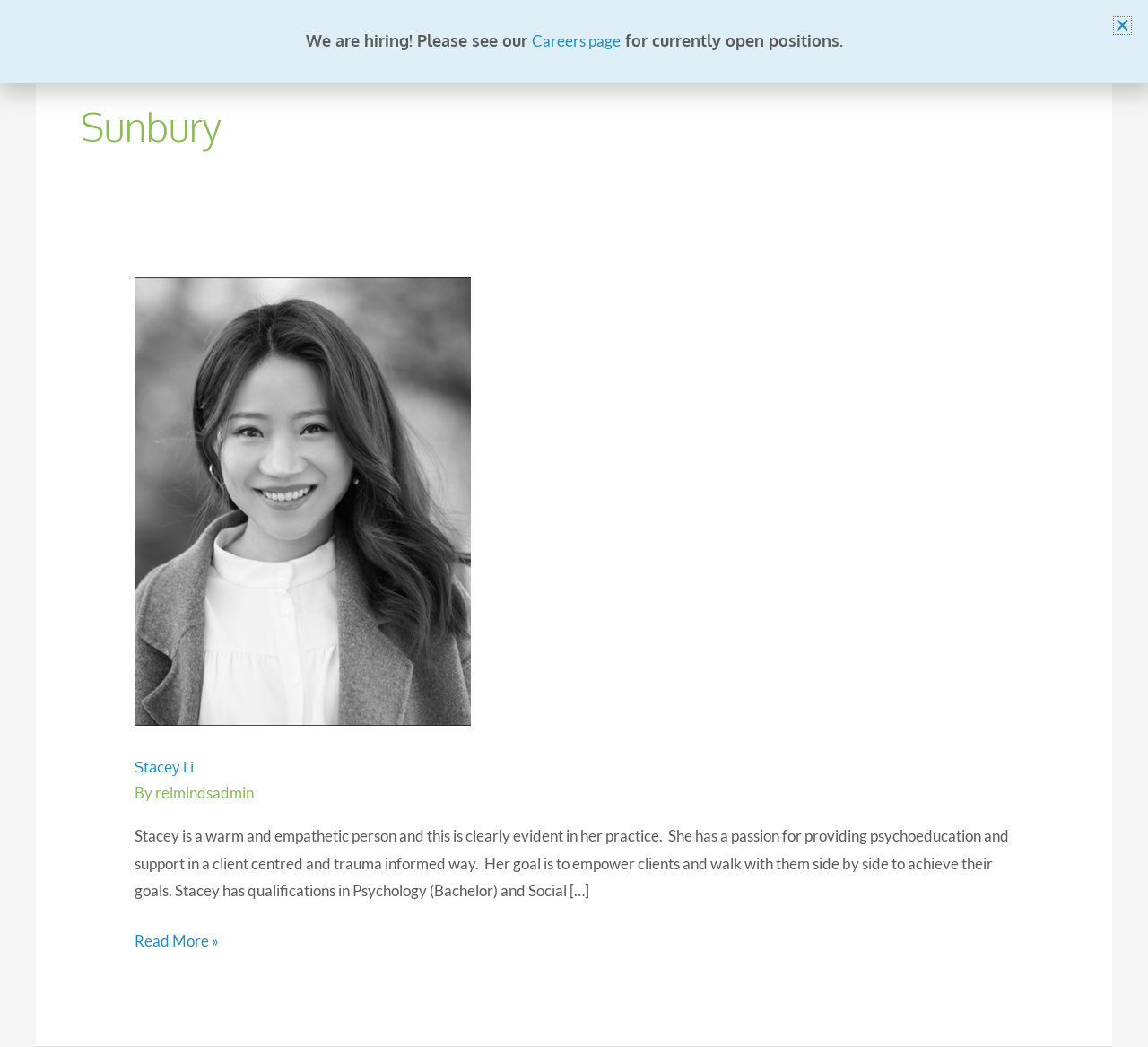Could you locate the bounding box coordinates for the section that should be clicked to accomplish this task: "Read more about Stacey Li".

[0.117, 0.886, 0.191, 0.912]